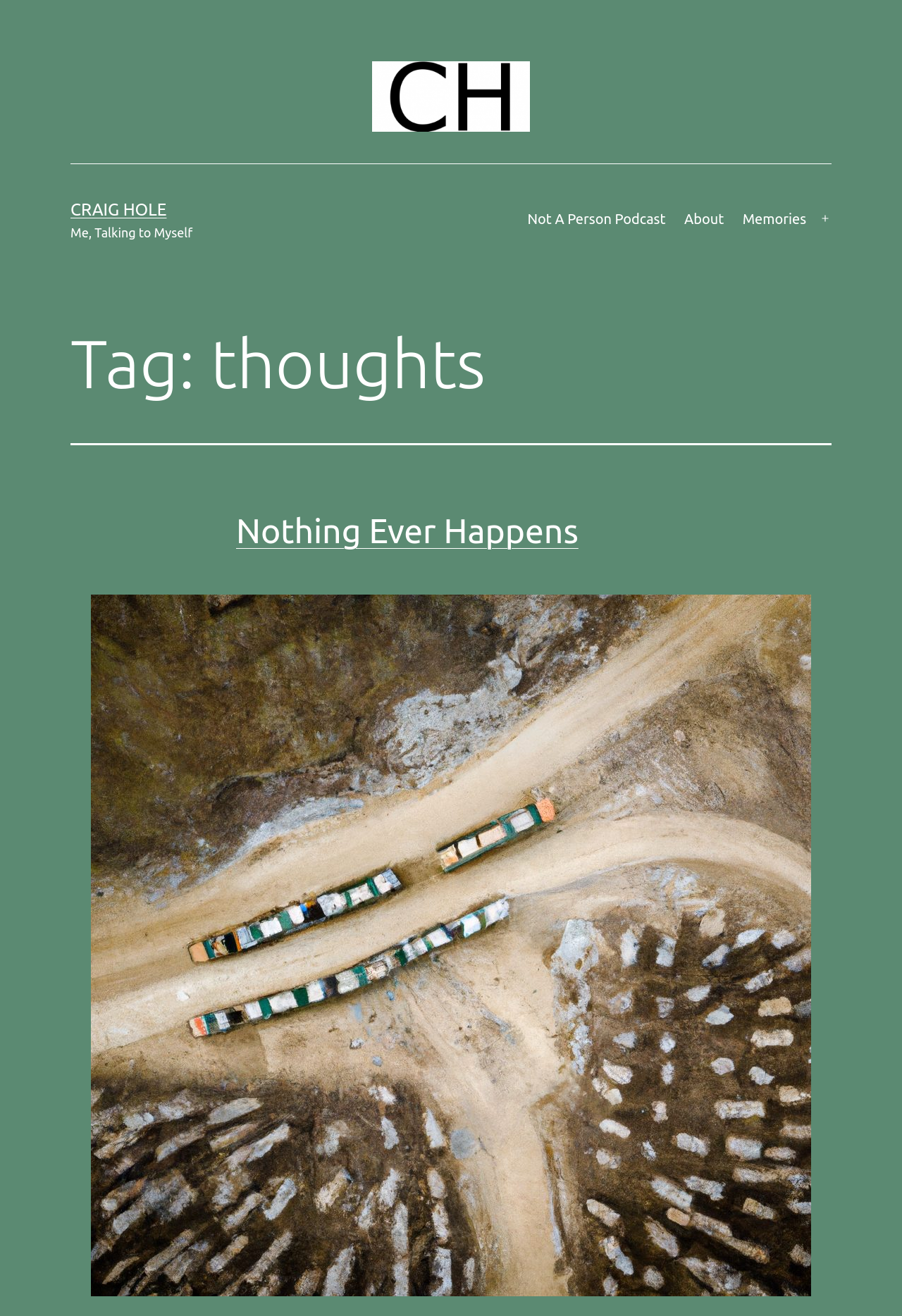By analyzing the image, answer the following question with a detailed response: How many headings are there on the webpage?

There are two headings on the webpage: one is 'Tag: thoughts' and the other is 'Nothing Ever Happens', which is also the title of the latest article.